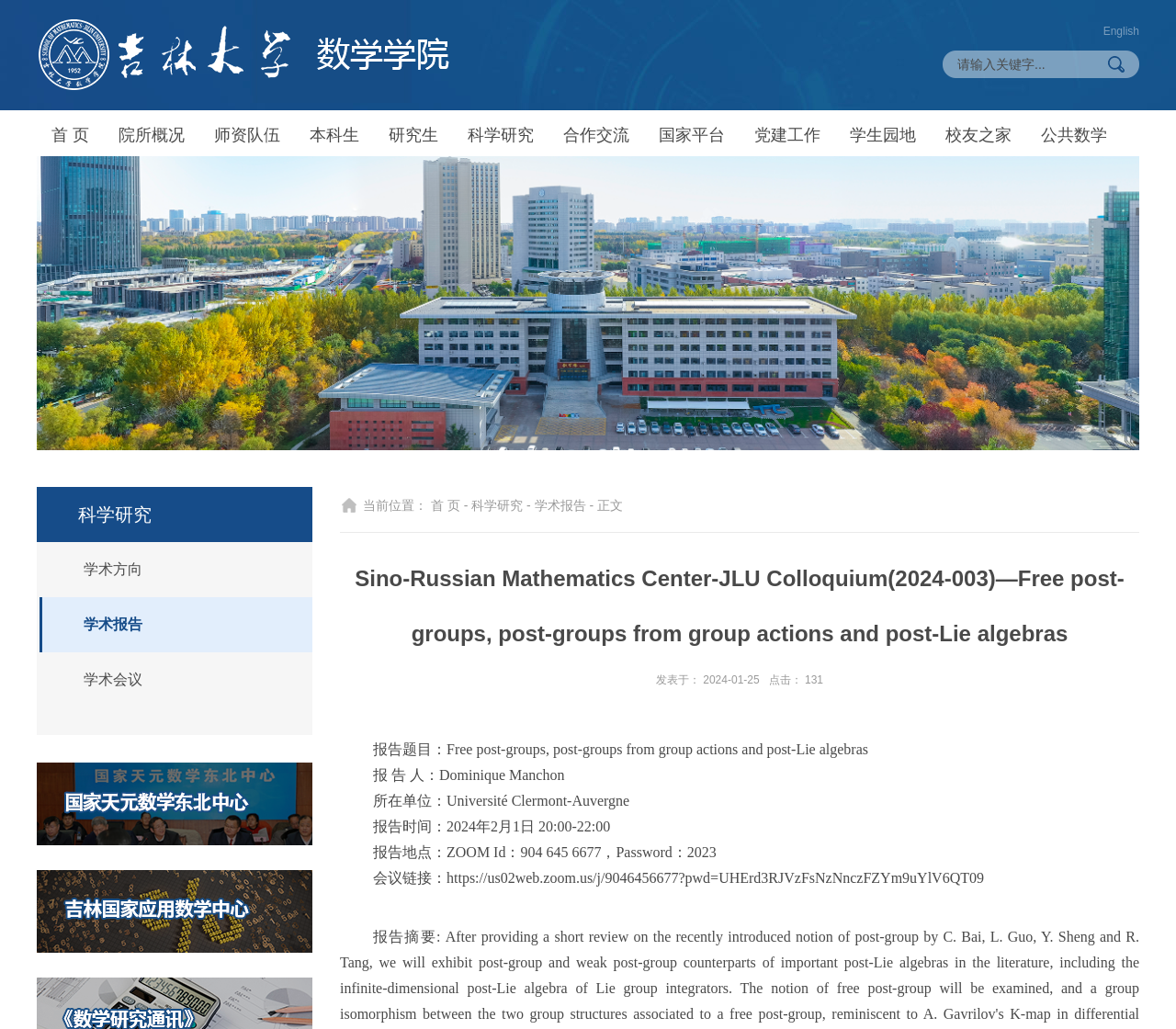Please identify the bounding box coordinates of the area that needs to be clicked to fulfill the following instruction: "click the English link."

[0.938, 0.022, 0.969, 0.038]